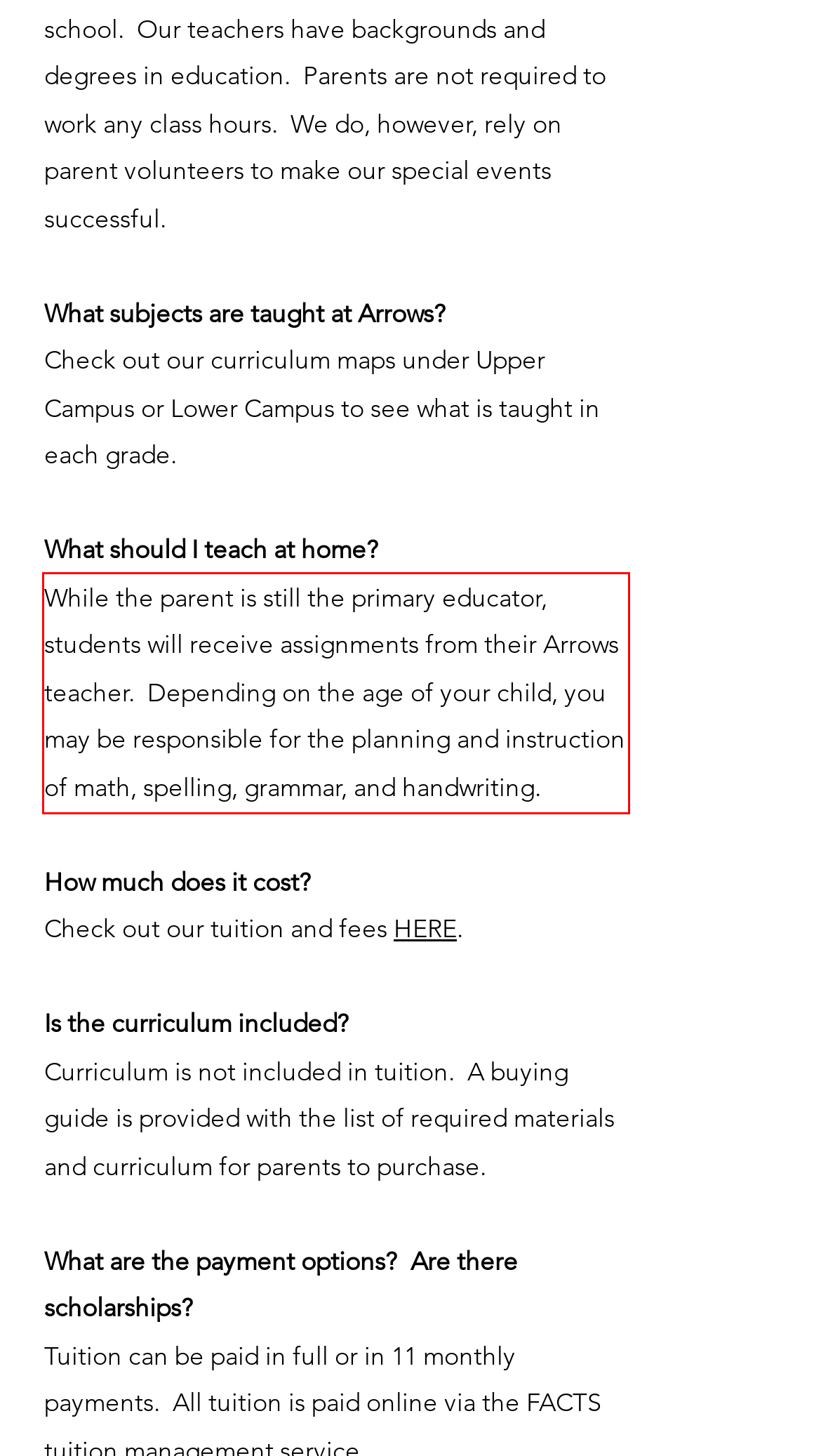Analyze the webpage screenshot and use OCR to recognize the text content in the red bounding box.

While the parent is still the primary educator, students will receive assignments from their Arrows teacher. Depending on the age of your child, you may be responsible for the planning and instruction of math, spelling, grammar, and handwriting.